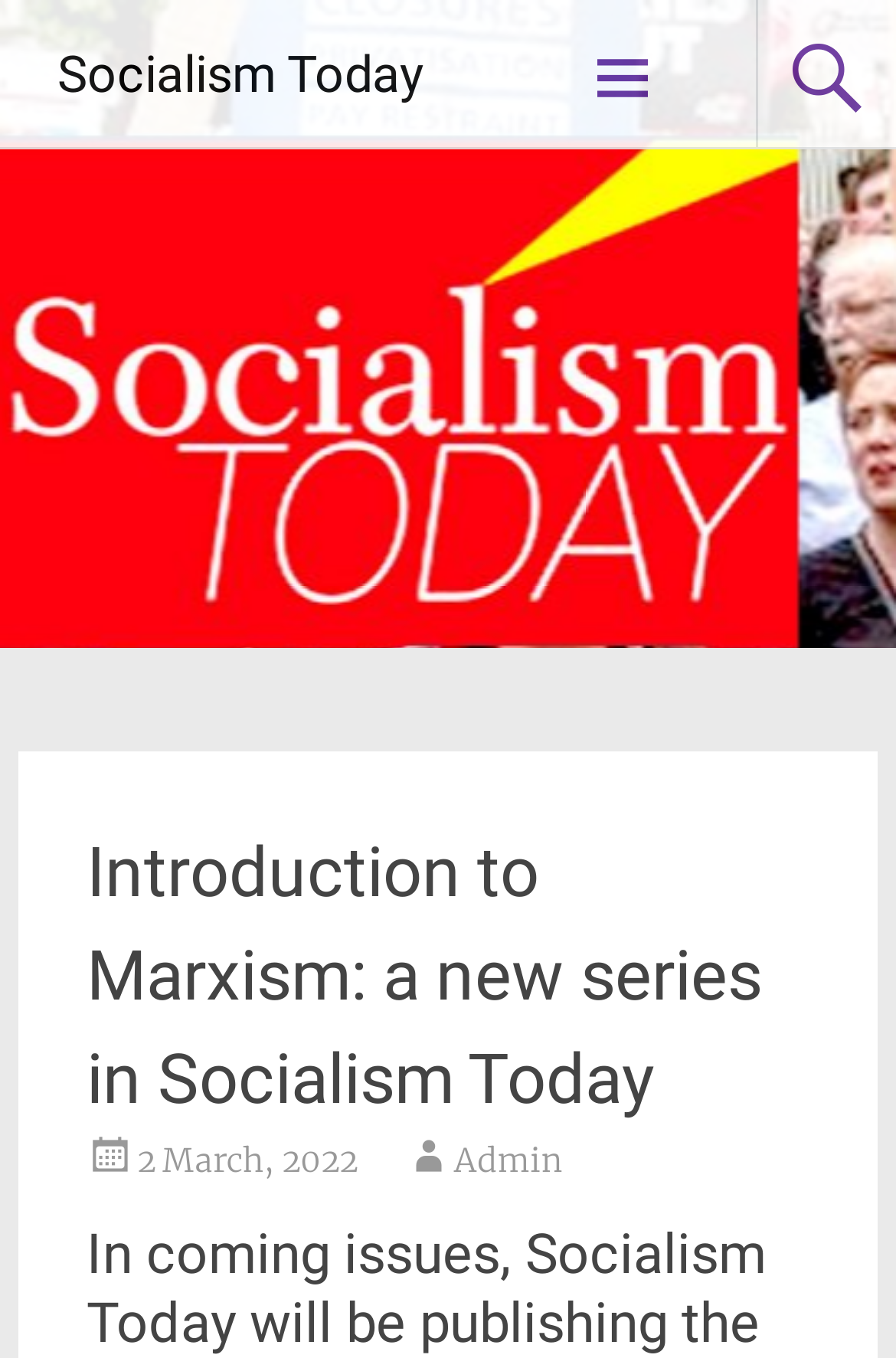Using the information from the screenshot, answer the following question thoroughly:
What is the date of the article?

The date of the article can be found in the middle of the webpage, where it says '2 March, 2022' in a link element, which is a child of the header element.